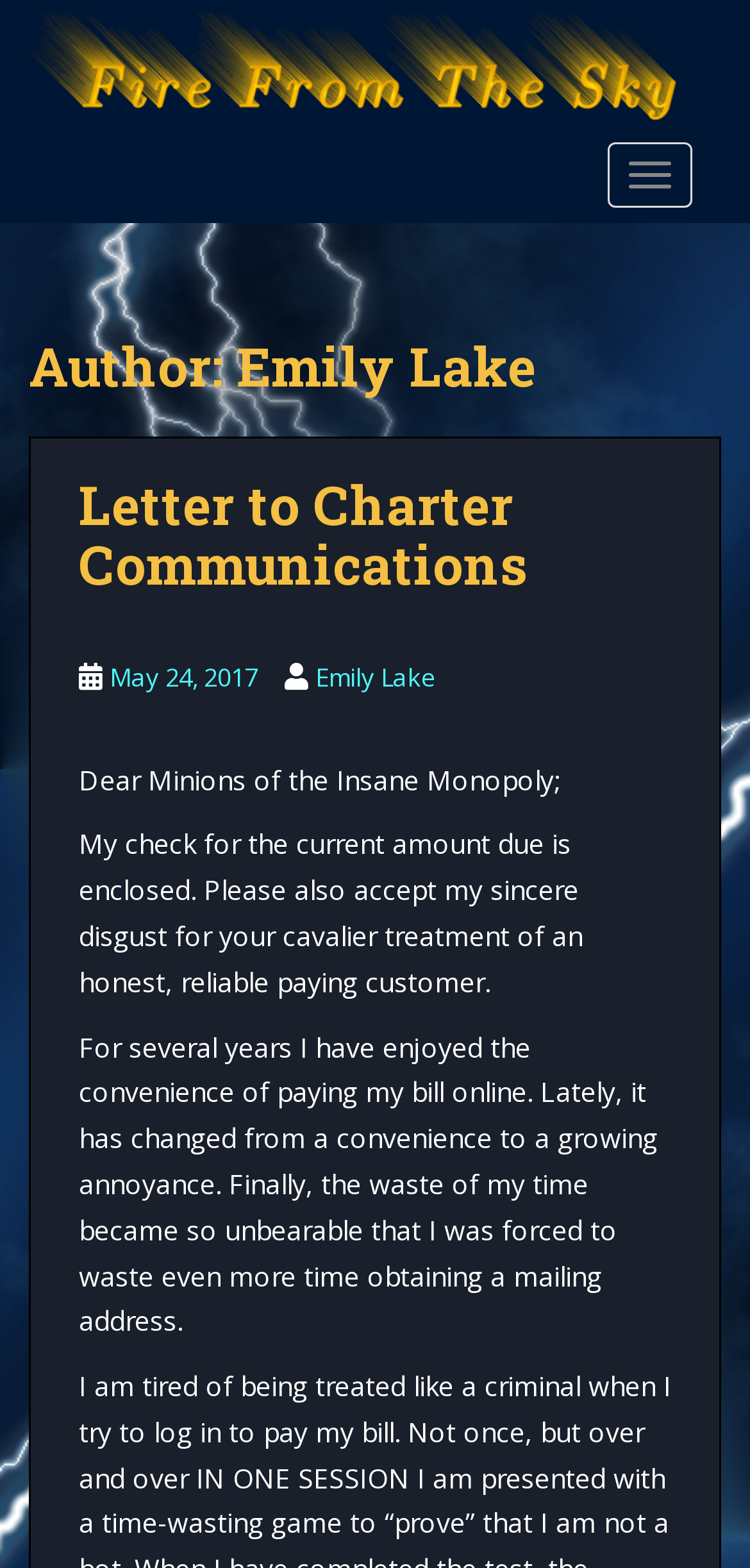Offer a detailed explanation of the webpage layout and contents.

The webpage is about Emily Lake's letter to Charter Communications, titled "Fire From The Sky". At the top, there is a link with the same title, accompanied by an image with the same name, taking up most of the top section. 

On the top right, there is a button labeled "TOGGLE NAVIGATION". Below the title, there is a header section that contains the author's name, "Emily Lake", and a subheader with the title of the letter, "Letter to Charter Communications", which is also a link. The date "May 24, 2017" is displayed next to the title, and there is another link to the author's name, "Emily Lake", on the right side of the date.

The main content of the webpage is a letter, which starts with "Dear Minions of the Insane Monopoly;" and continues with two paragraphs of text. The first paragraph expresses the author's disgust towards Charter Communications' treatment of customers, and the second paragraph explains the inconvenience of paying bills online and the need to obtain a mailing address.